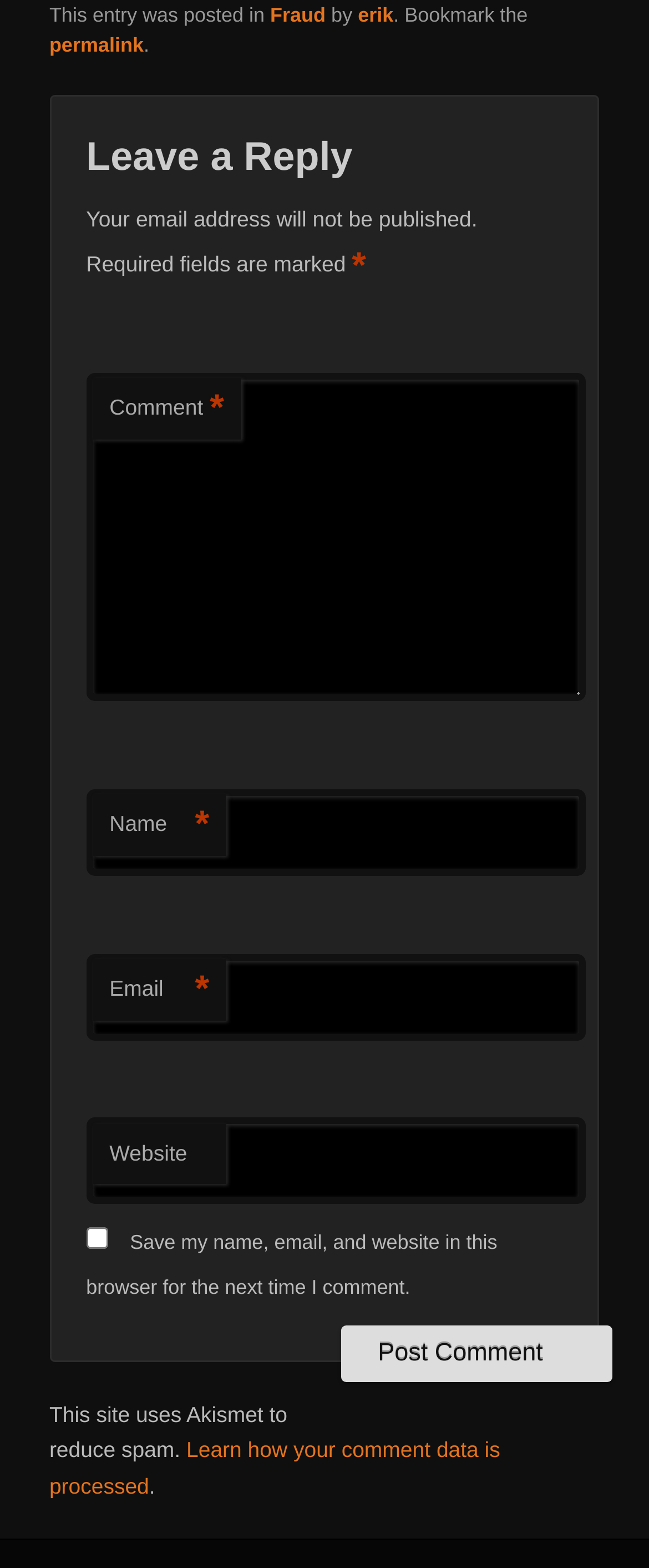What is the default state of the 'Save my name, email, and website' checkbox?
From the screenshot, supply a one-word or short-phrase answer.

Unchecked